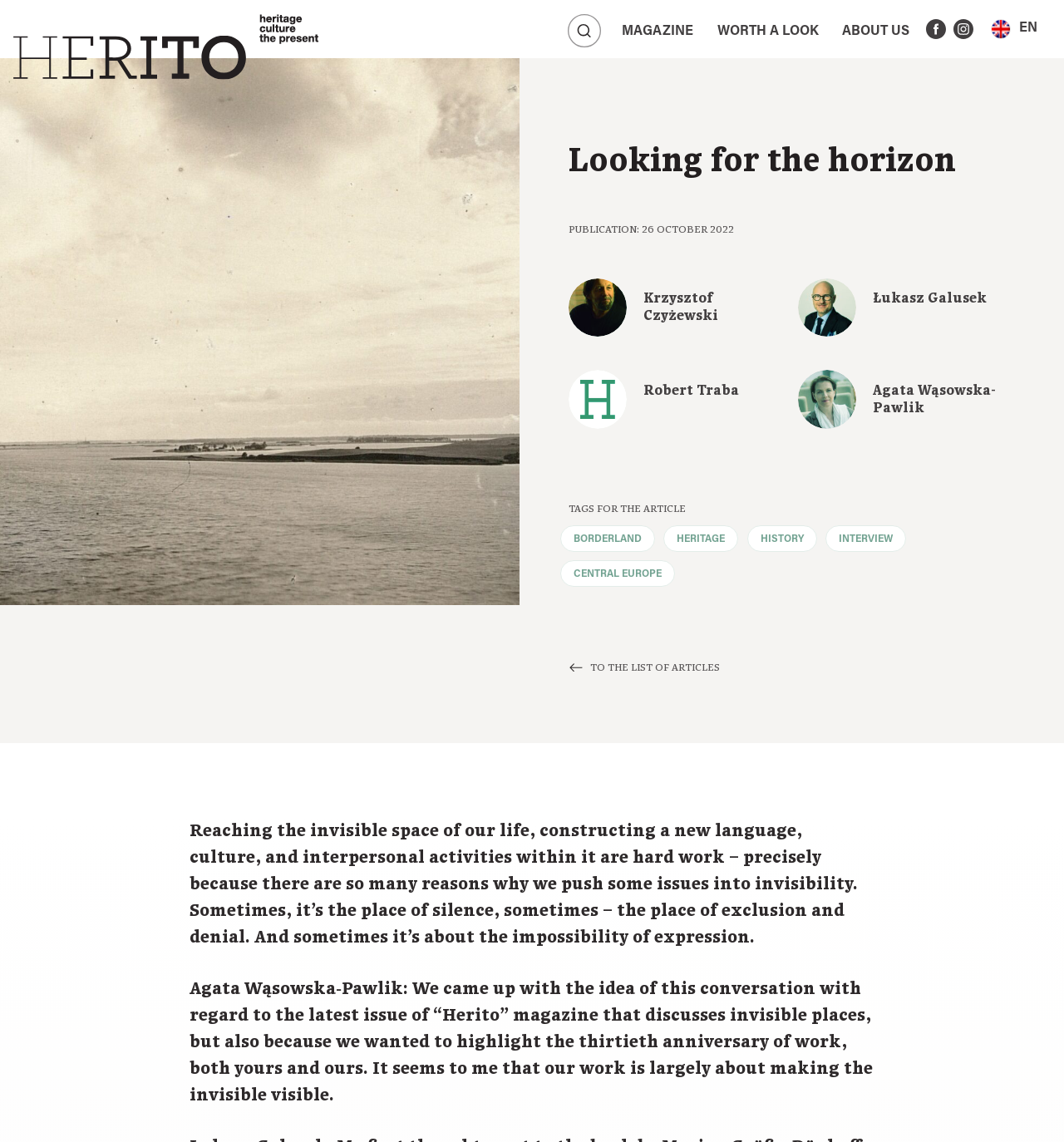What is the purpose of the buttons with the label 'A'?
Please respond to the question with as much detail as possible.

The buttons with the label 'A' are located next to the 'Font' text, suggesting that they are used to adjust the font size or style. This is a common functionality in webpages to improve readability.